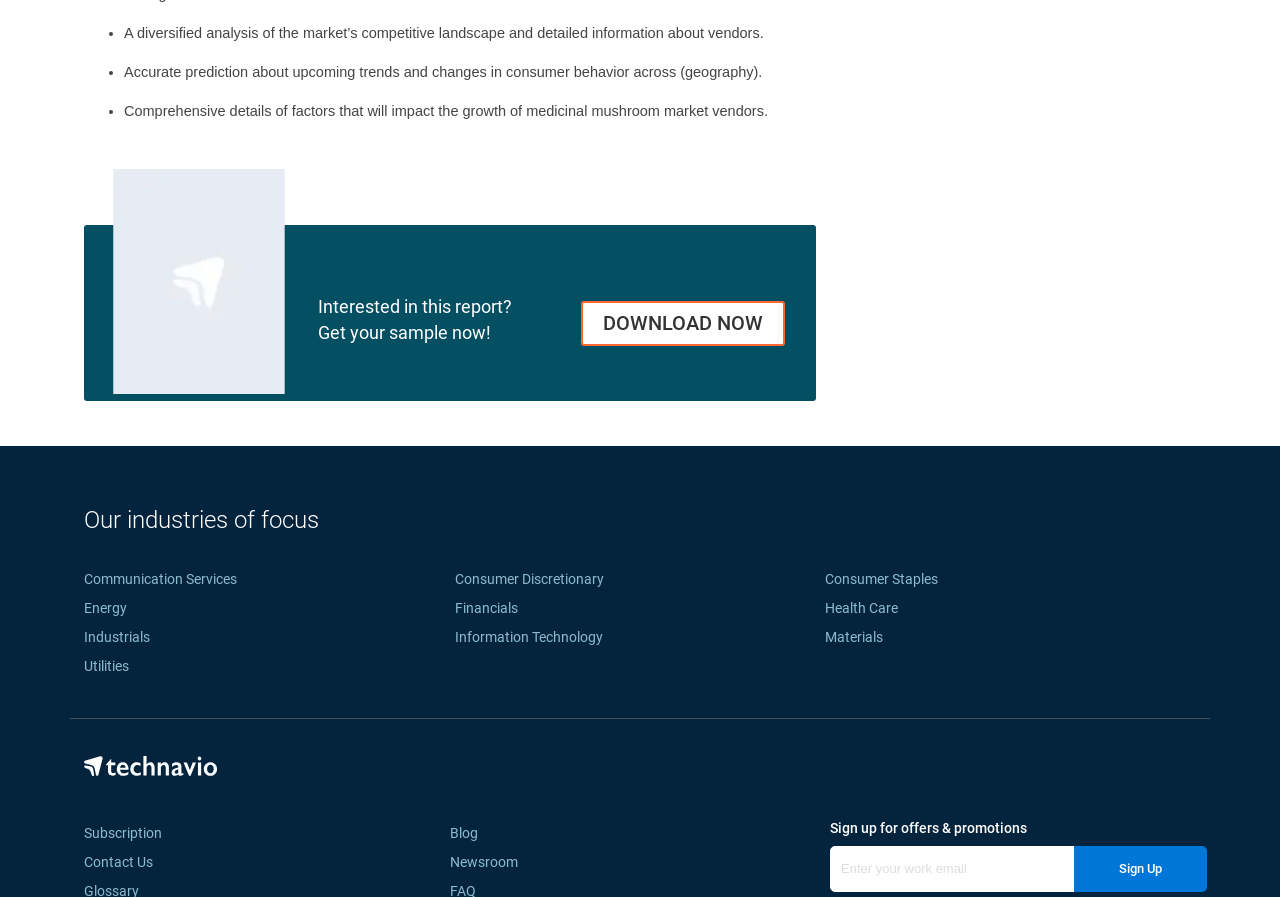Utilize the details in the image to give a detailed response to the question: What is the name of the company?

The image with the text 'technavio logo' suggests that the company's name is Technavio.